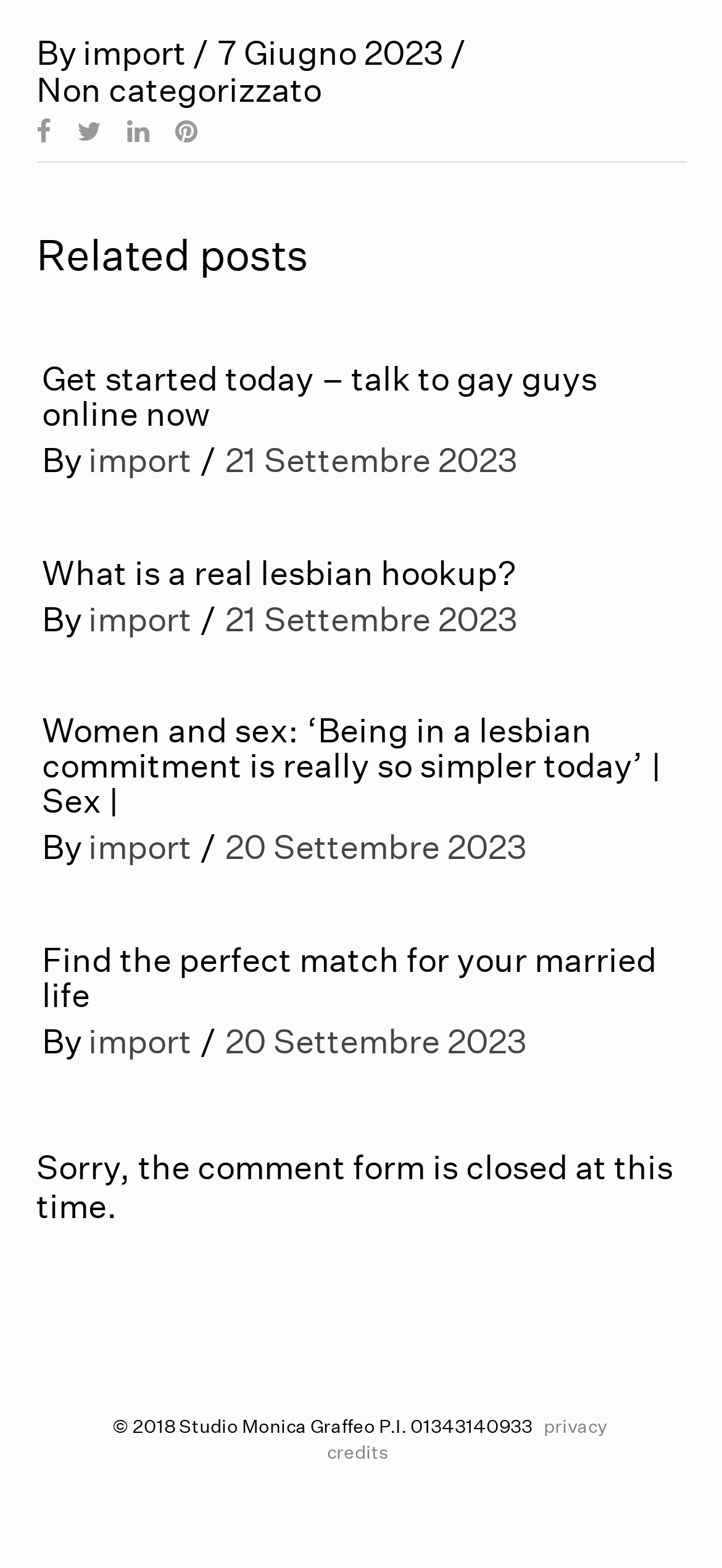How many related posts are there?
Please provide a comprehensive answer based on the information in the image.

I counted the number of headings with the text 'Related posts' and found 1, and then counted the number of headings with similar formatting and content below it, which are 4 more, making a total of 5 related posts.